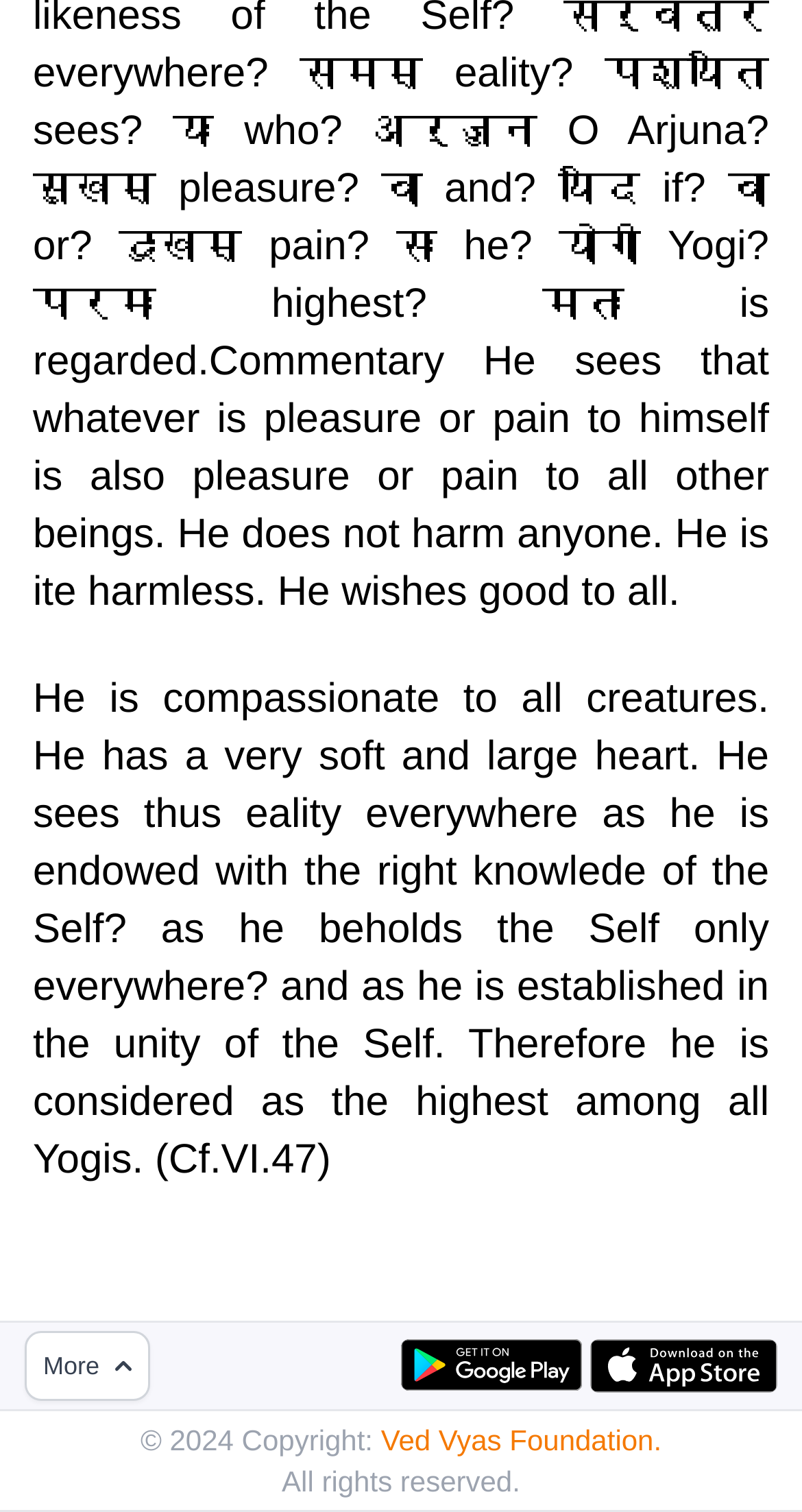Answer the following inquiry with a single word or phrase:
Who owns the copyright?

Ved Vyas Foundation